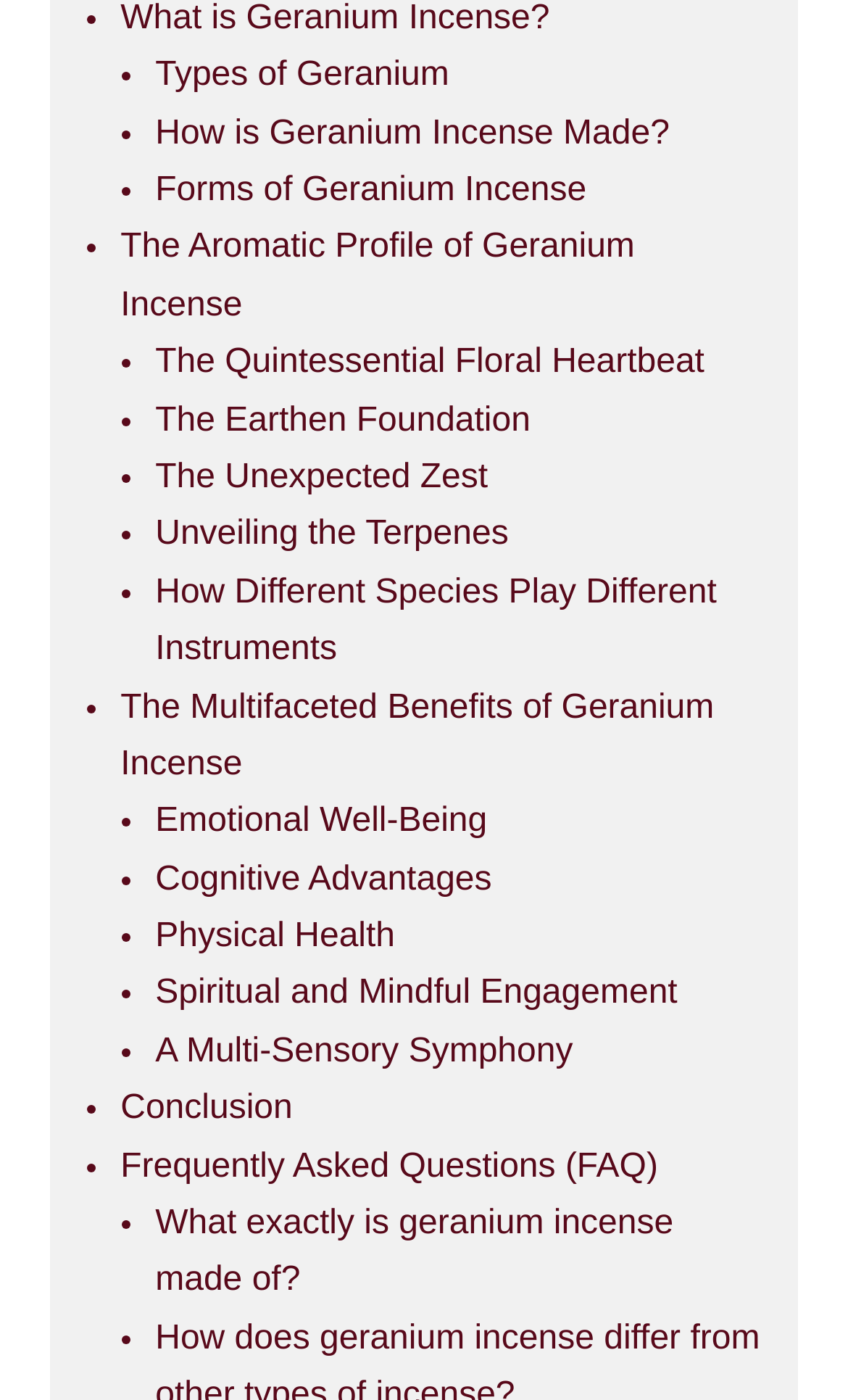How many FAQs are listed?
Provide a detailed answer to the question, using the image to inform your response.

I found only one FAQ listed, which is 'What exactly is geranium incense made of?'.